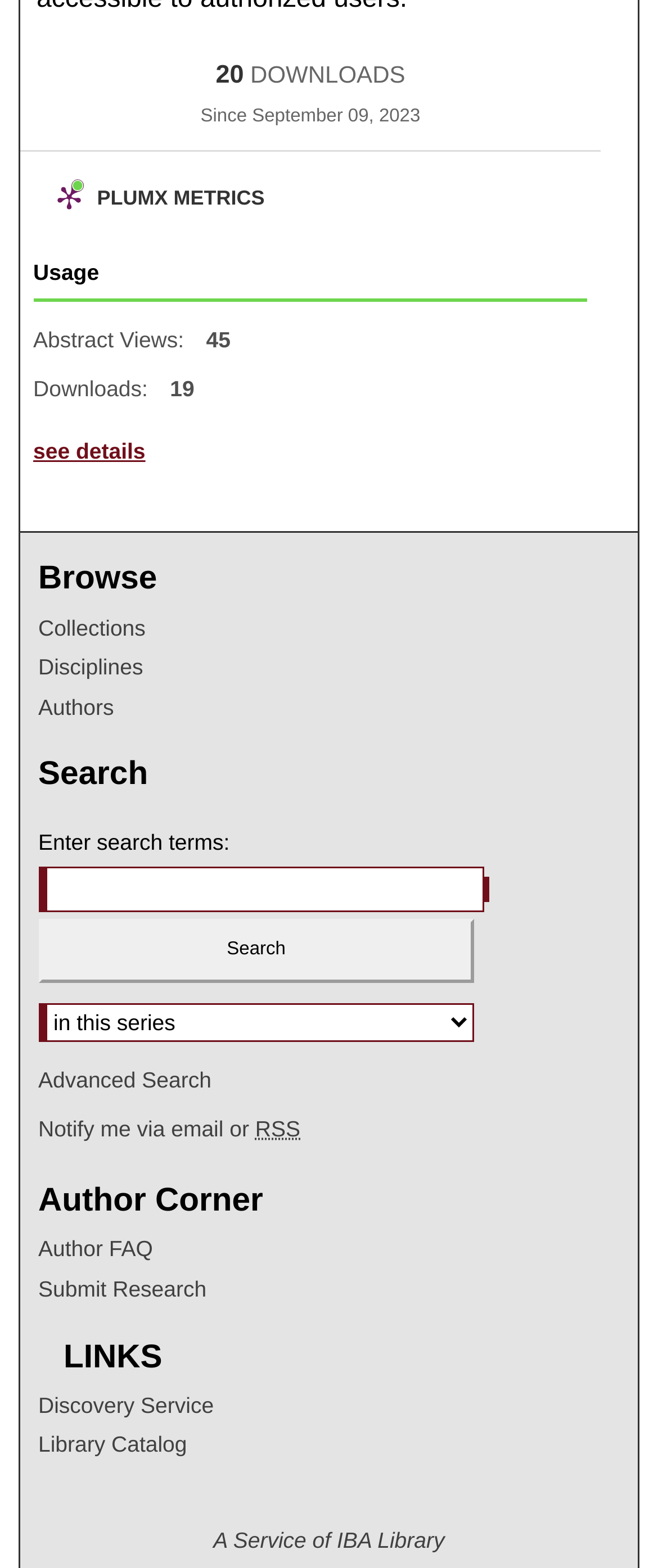Please identify the bounding box coordinates of the element I should click to complete this instruction: 'See details'. The coordinates should be given as four float numbers between 0 and 1, like this: [left, top, right, bottom].

[0.03, 0.243, 0.914, 0.283]